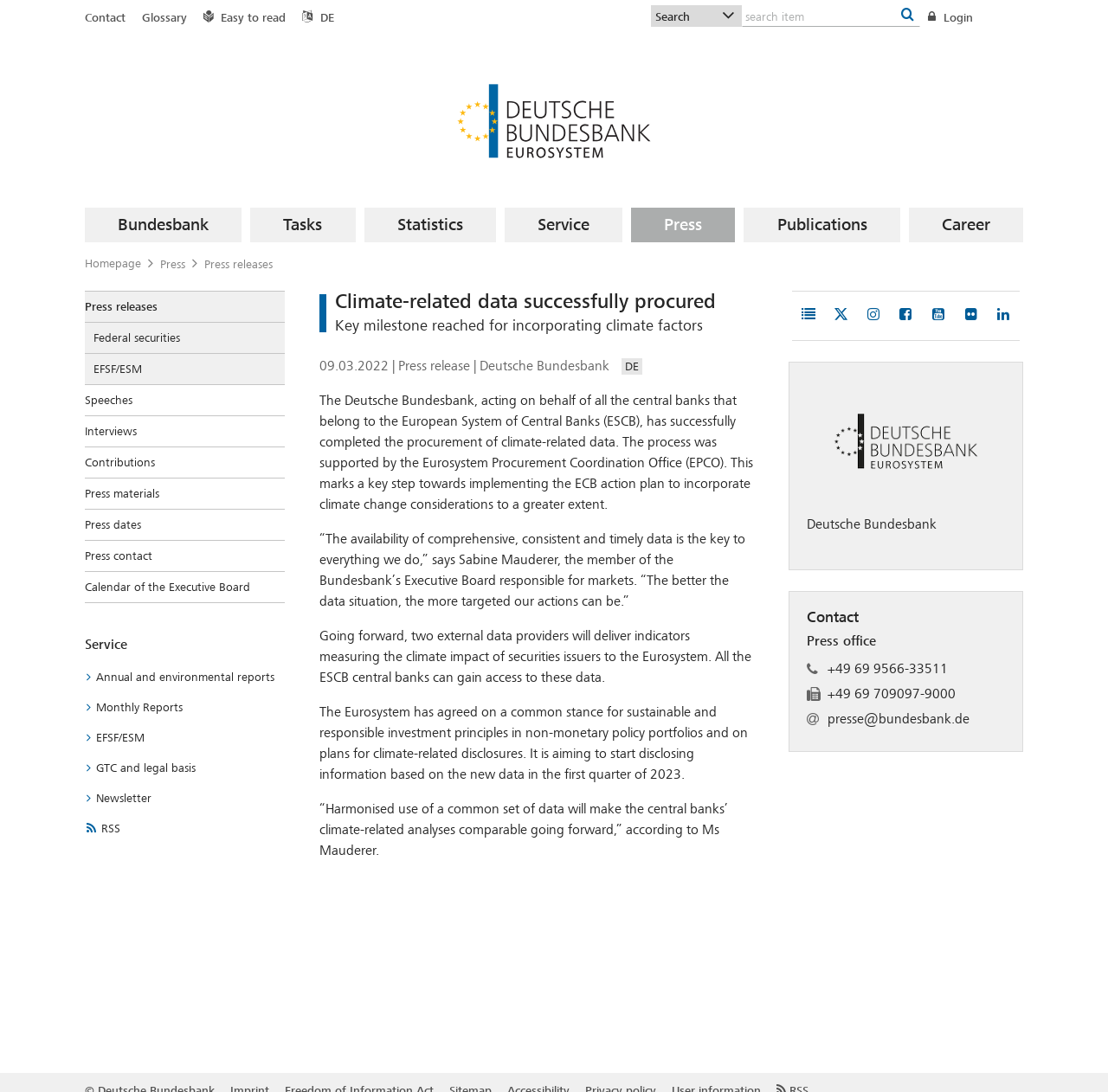Identify the bounding box coordinates for the UI element described as follows: "GTC and legal basis". Ensure the coordinates are four float numbers between 0 and 1, formatted as [left, top, right, bottom].

[0.077, 0.689, 0.257, 0.717]